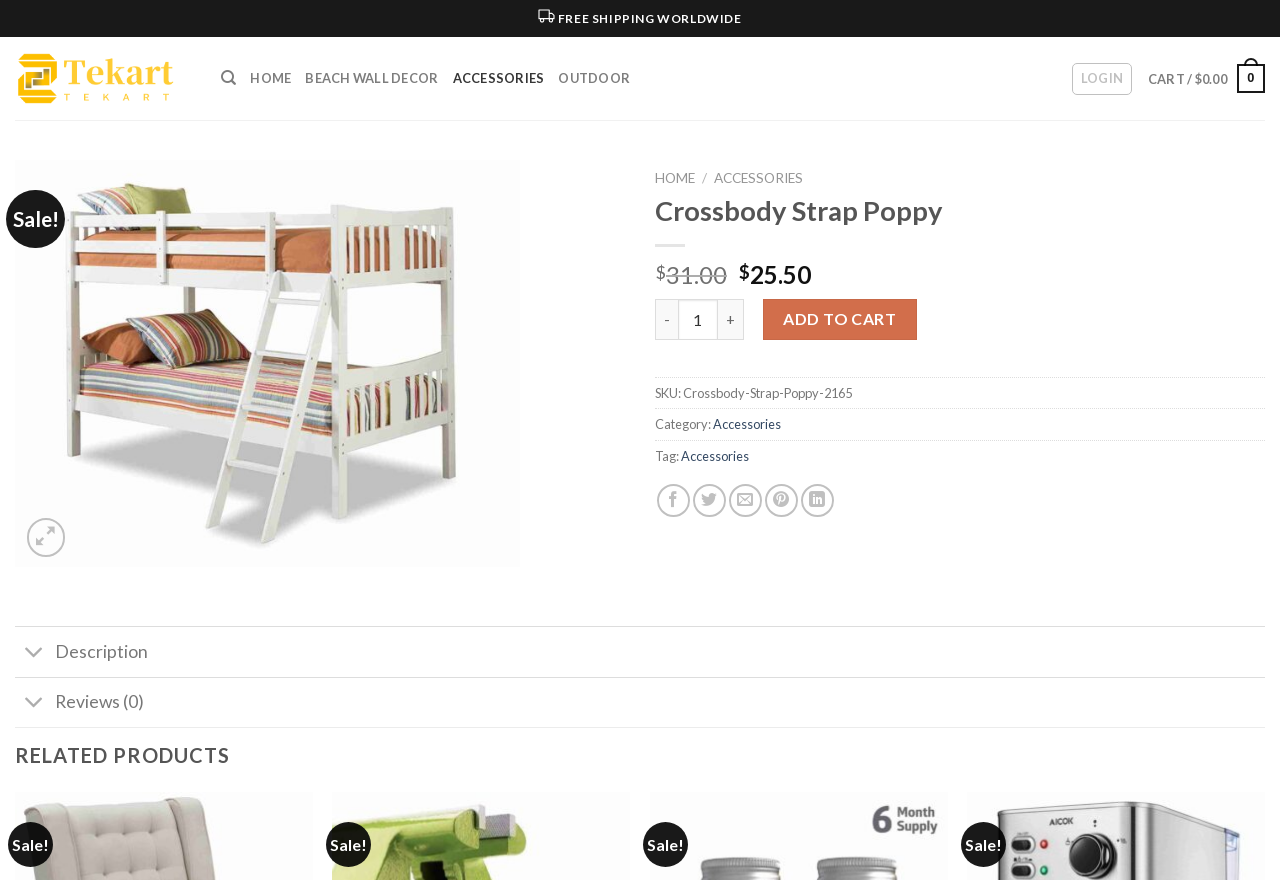Illustrate the webpage with a detailed description.

This webpage appears to be a product page for a Crossbody Strap Poppy. At the top, there is a logo and a navigation menu with links to HOME, BEACH WALL DECOR, ACCESSORIES, OUTDOOR, and LOGIN. Below the navigation menu, there is a search bar and a cart icon with a price of $0.00.

The main content of the page is dedicated to the product, with a large image of the Crossbody Strap Poppy at the top. Below the image, there is a heading with the product name, followed by a price of $25.50. There is also a quantity selector and an "ADD TO CART" button.

To the right of the product image, there is a section with product details, including the SKU, category, and tags. There are also social media sharing links and a "Toggle Description" button that expands to show more product information.

Below the product details, there is a section for RELATED PRODUCTS, which appears to be a grid of four products with sale tags. Each product has a small image and a "Sale!" label.

Throughout the page, there are several calls-to-action, including "FREE SHIPPING WORLDWIDE" at the top and "ADD TO CART" and "LOGIN" buttons. The overall layout is organized and easy to navigate, with clear headings and concise text.